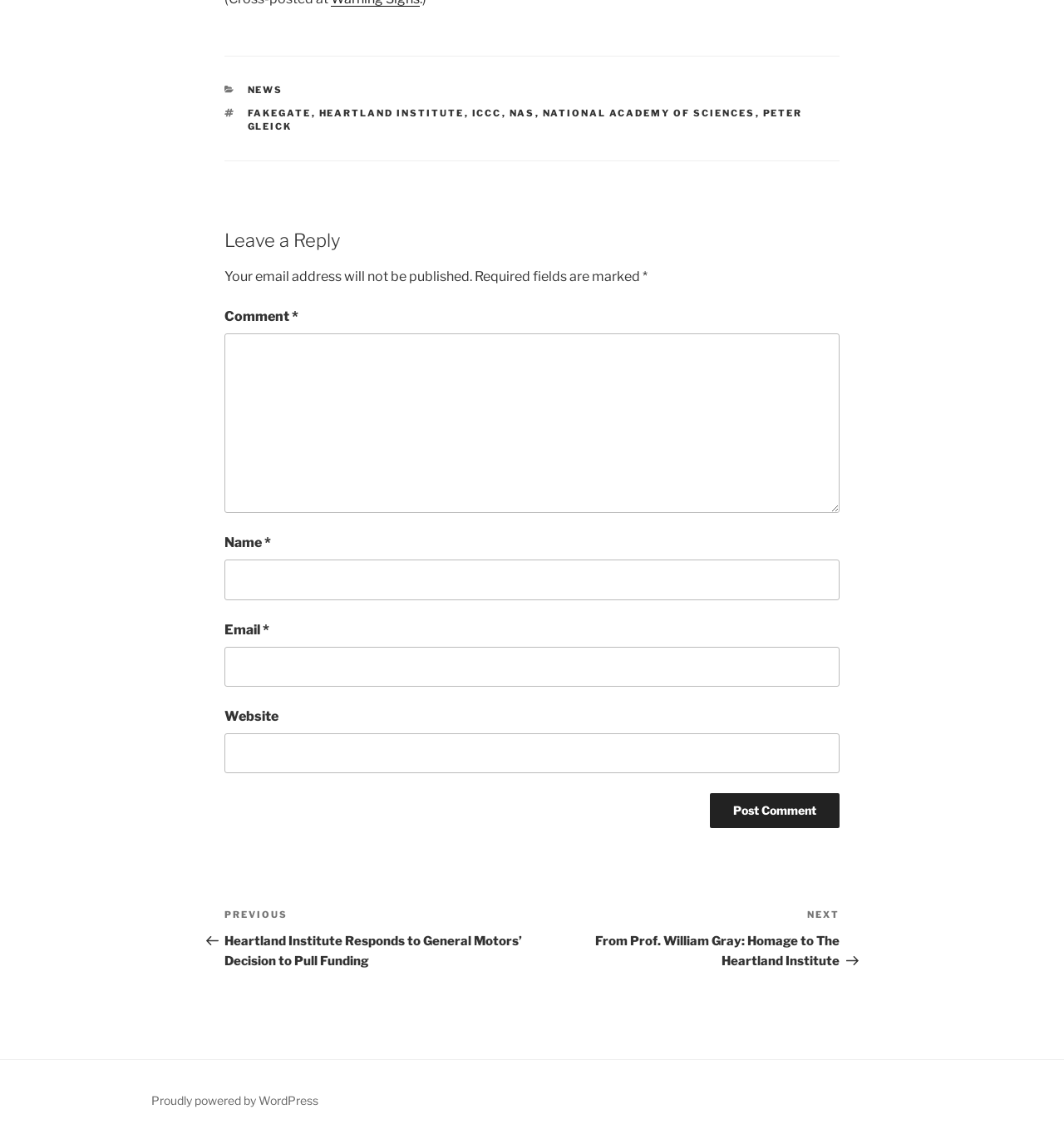Specify the bounding box coordinates (top-left x, top-left y, bottom-right x, bottom-right y) of the UI element in the screenshot that matches this description: parent_node: Email * aria-describedby="email-notes" name="email"

[0.211, 0.568, 0.789, 0.603]